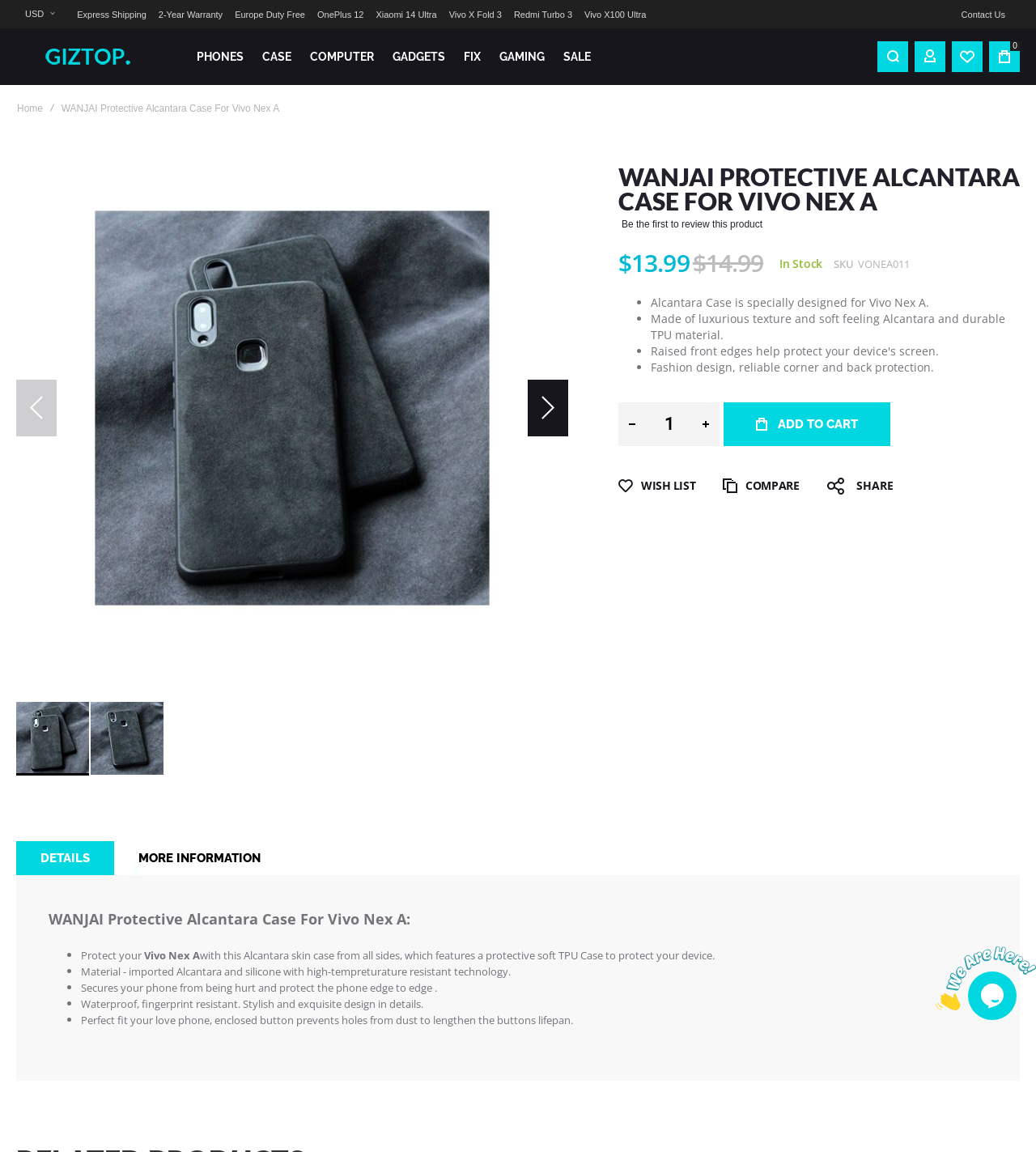Please locate the bounding box coordinates of the region I need to click to follow this instruction: "Read more about Public debt and credit ratings".

None